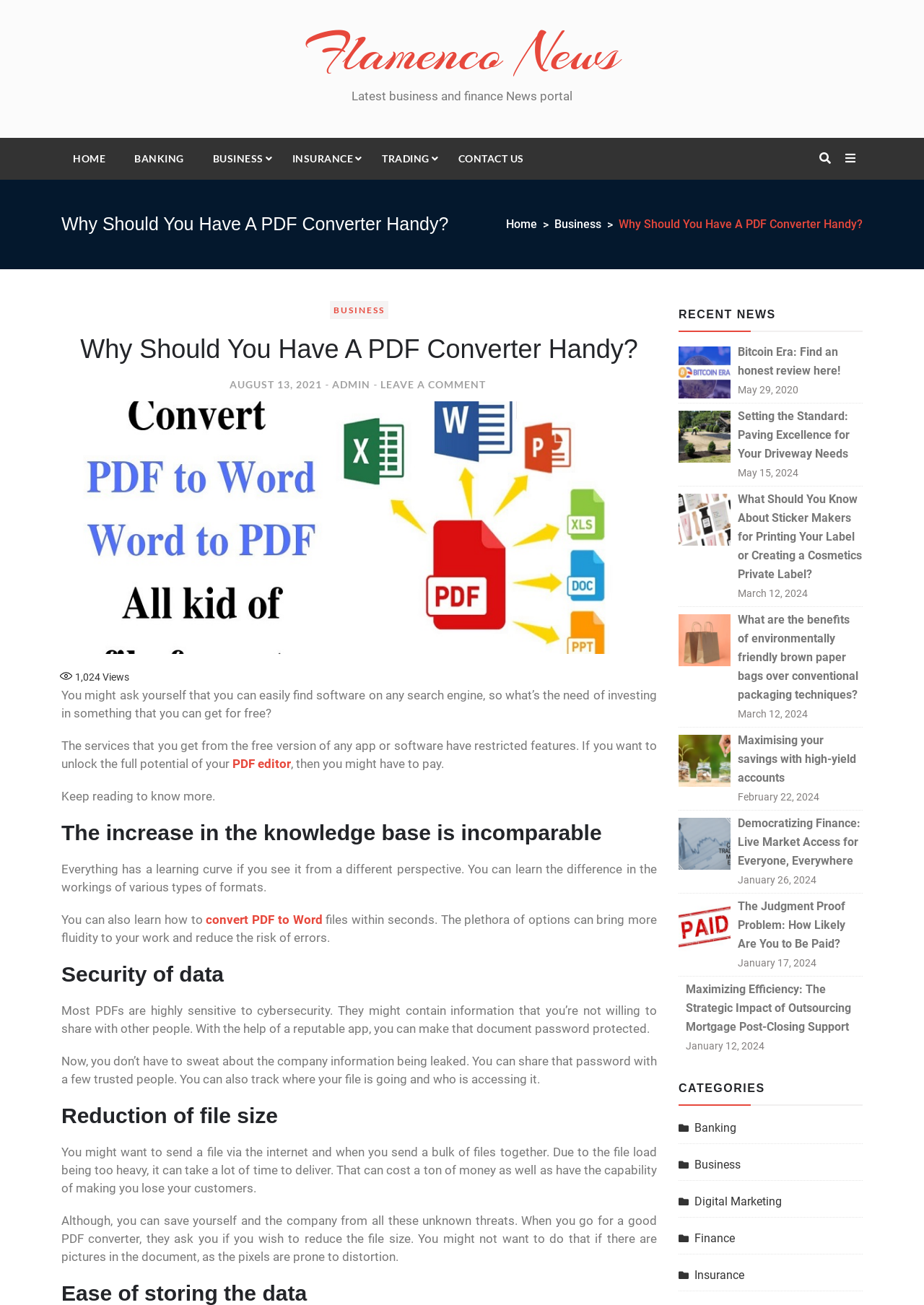Determine the bounding box coordinates for the clickable element to execute this instruction: "Click on the 'Bitcoin Era' news article". Provide the coordinates as four float numbers between 0 and 1, i.e., [left, top, right, bottom].

[0.734, 0.28, 0.791, 0.289]